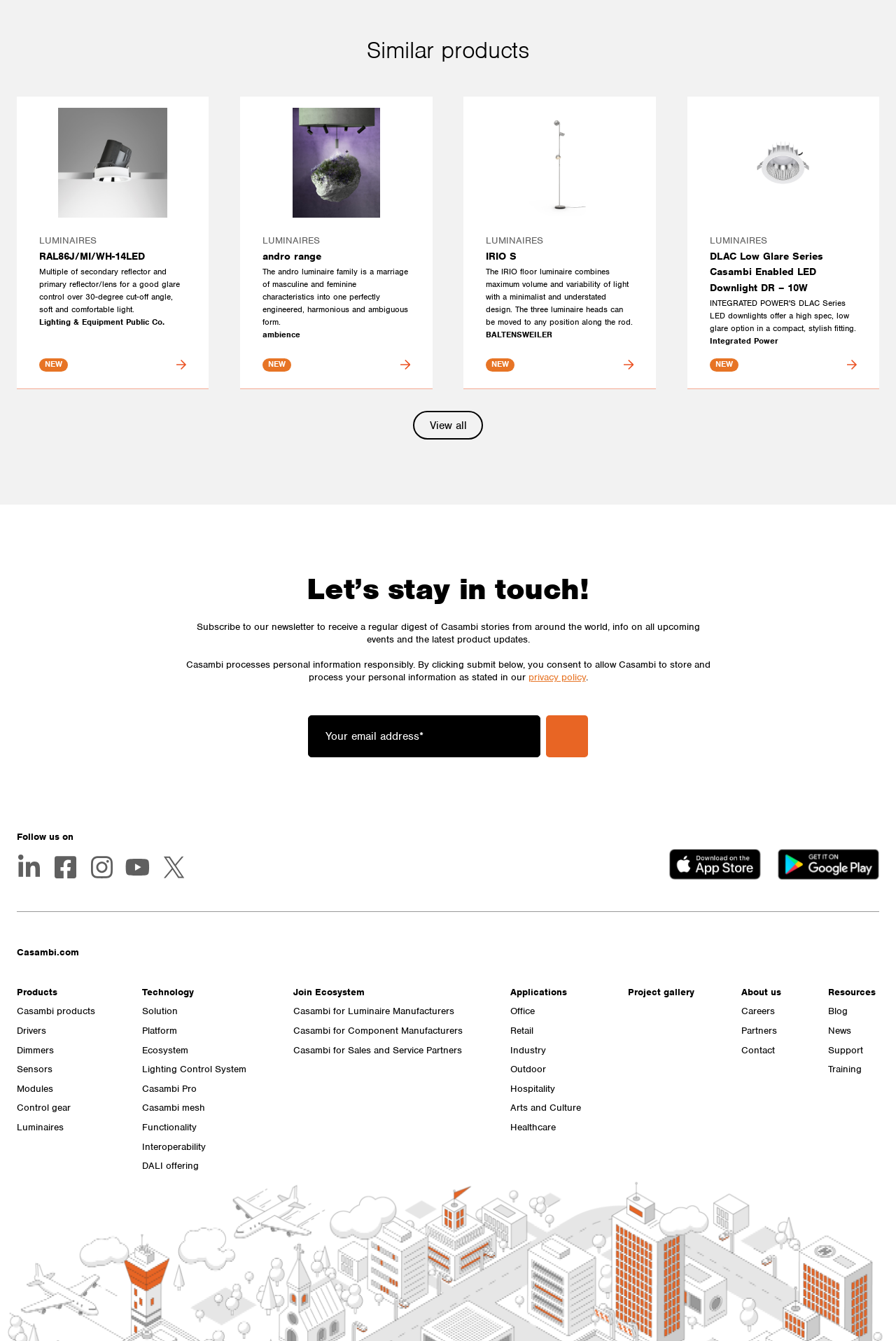Please determine the bounding box coordinates of the area that needs to be clicked to complete this task: 'Subscribe to the newsletter'. The coordinates must be four float numbers between 0 and 1, formatted as [left, top, right, bottom].

[0.344, 0.534, 0.603, 0.565]